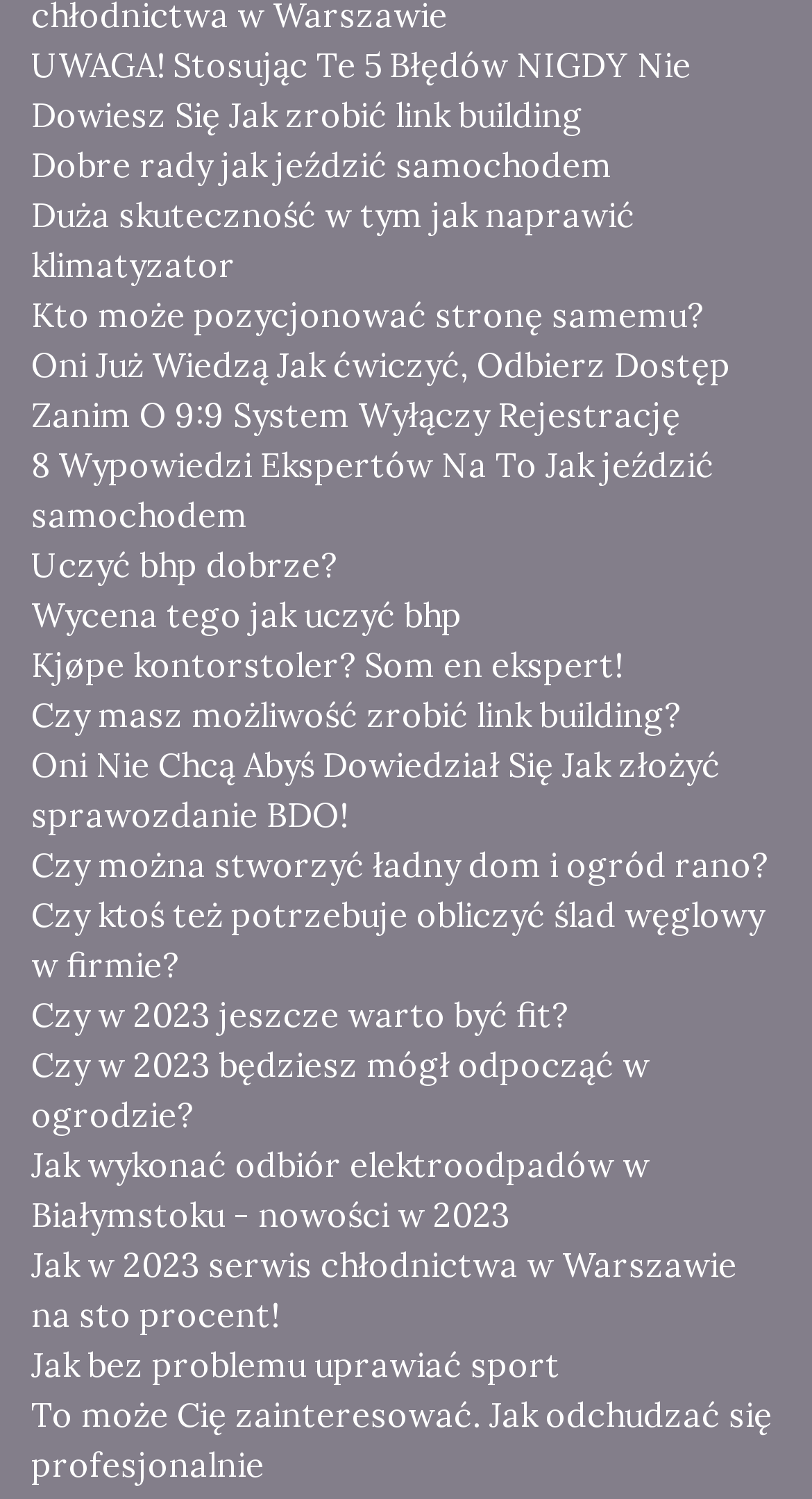Please identify the bounding box coordinates of the area I need to click to accomplish the following instruction: "Discover who can position a website".

[0.038, 0.193, 0.962, 0.227]